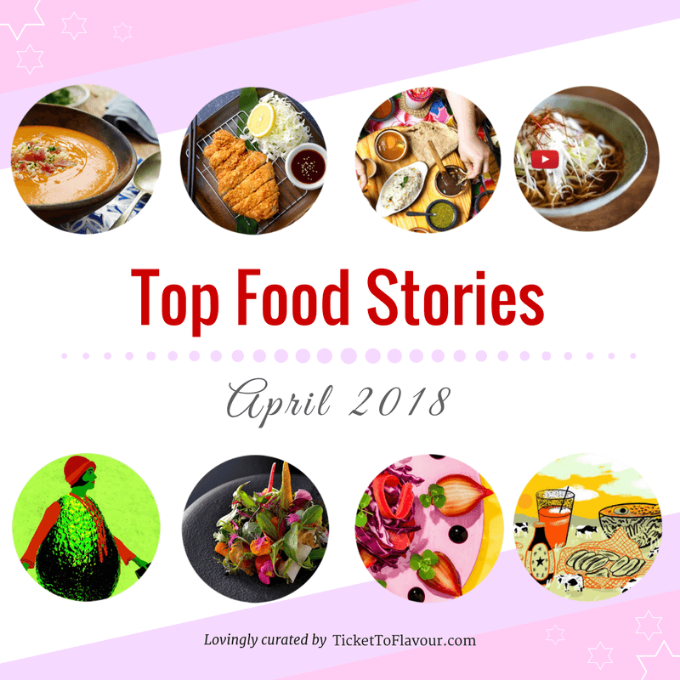Use one word or a short phrase to answer the question provided: 
What month is featured in the collage?

April 2018